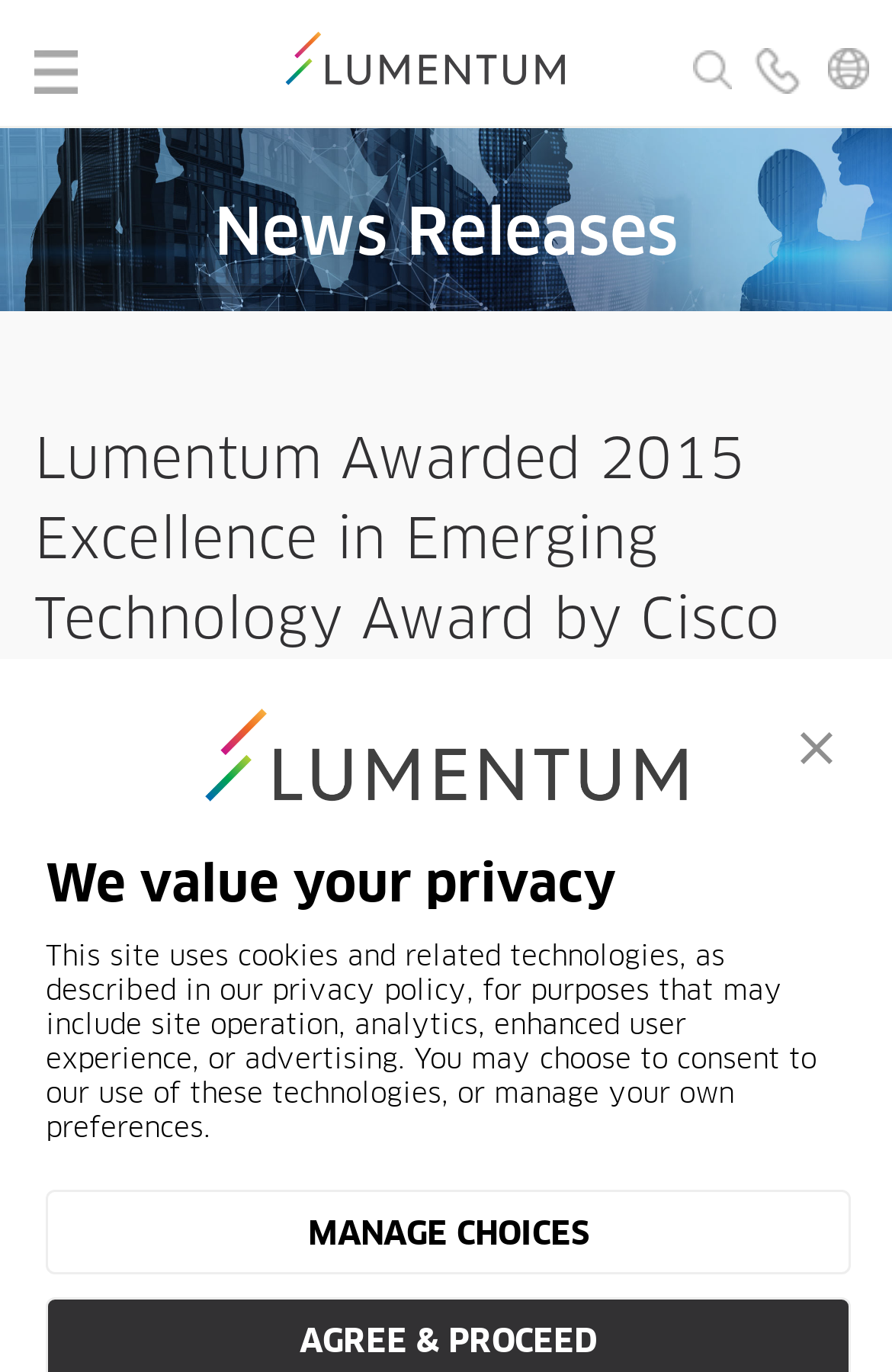What is the link at the top right corner for?
Using the image, answer in one word or phrase.

Contact Us